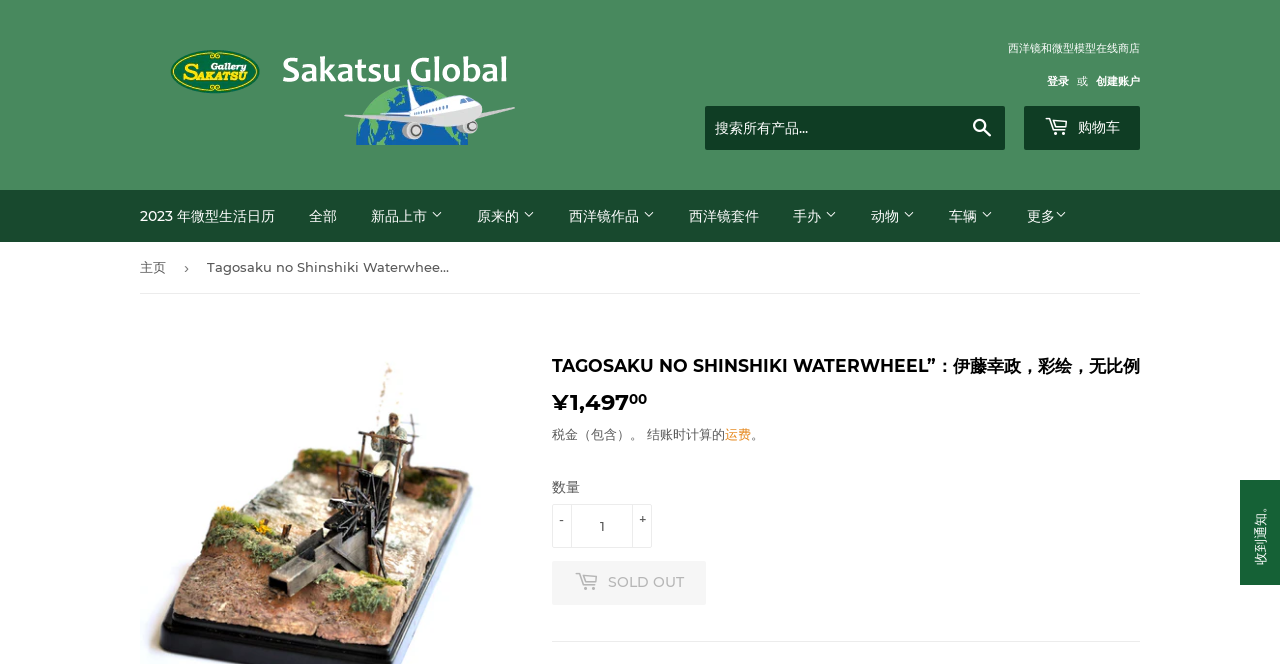Can you find the bounding box coordinates for the element to click on to achieve the instruction: "search for products"?

[0.551, 0.159, 0.785, 0.225]